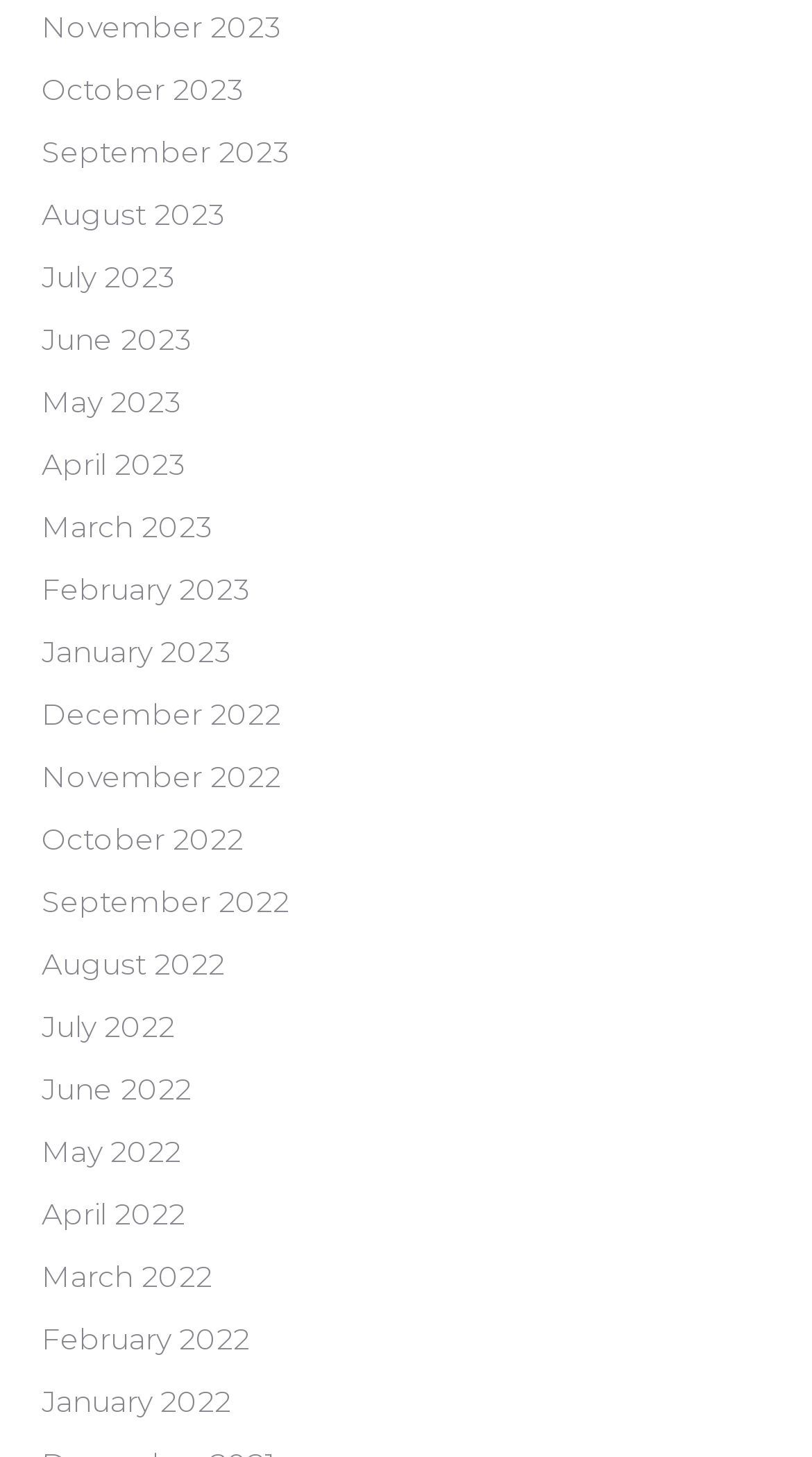Find the coordinates for the bounding box of the element with this description: "October 2022".

[0.051, 0.559, 0.3, 0.595]